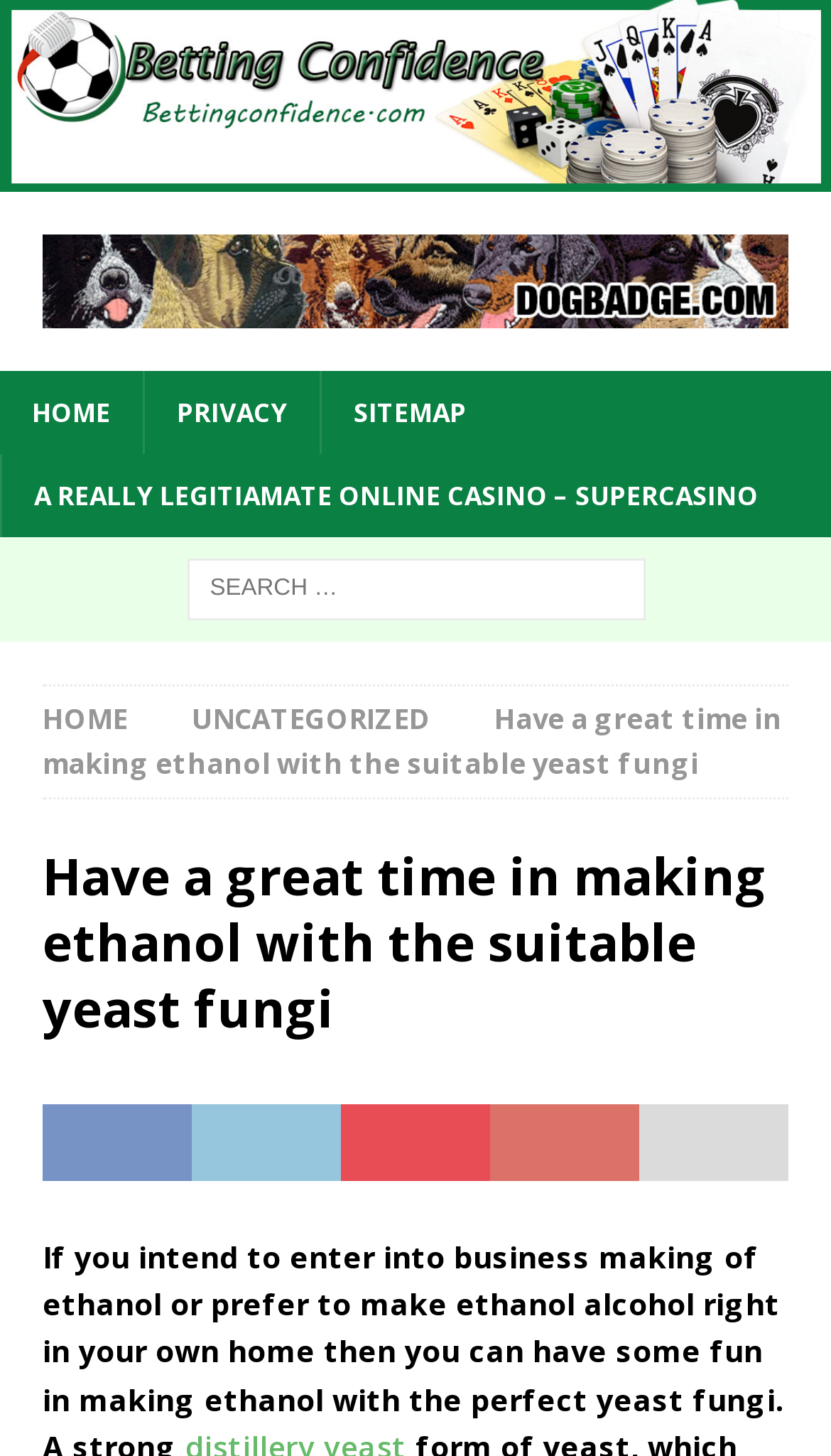What is the purpose of the search box?
Look at the image and respond with a one-word or short-phrase answer.

Search the website